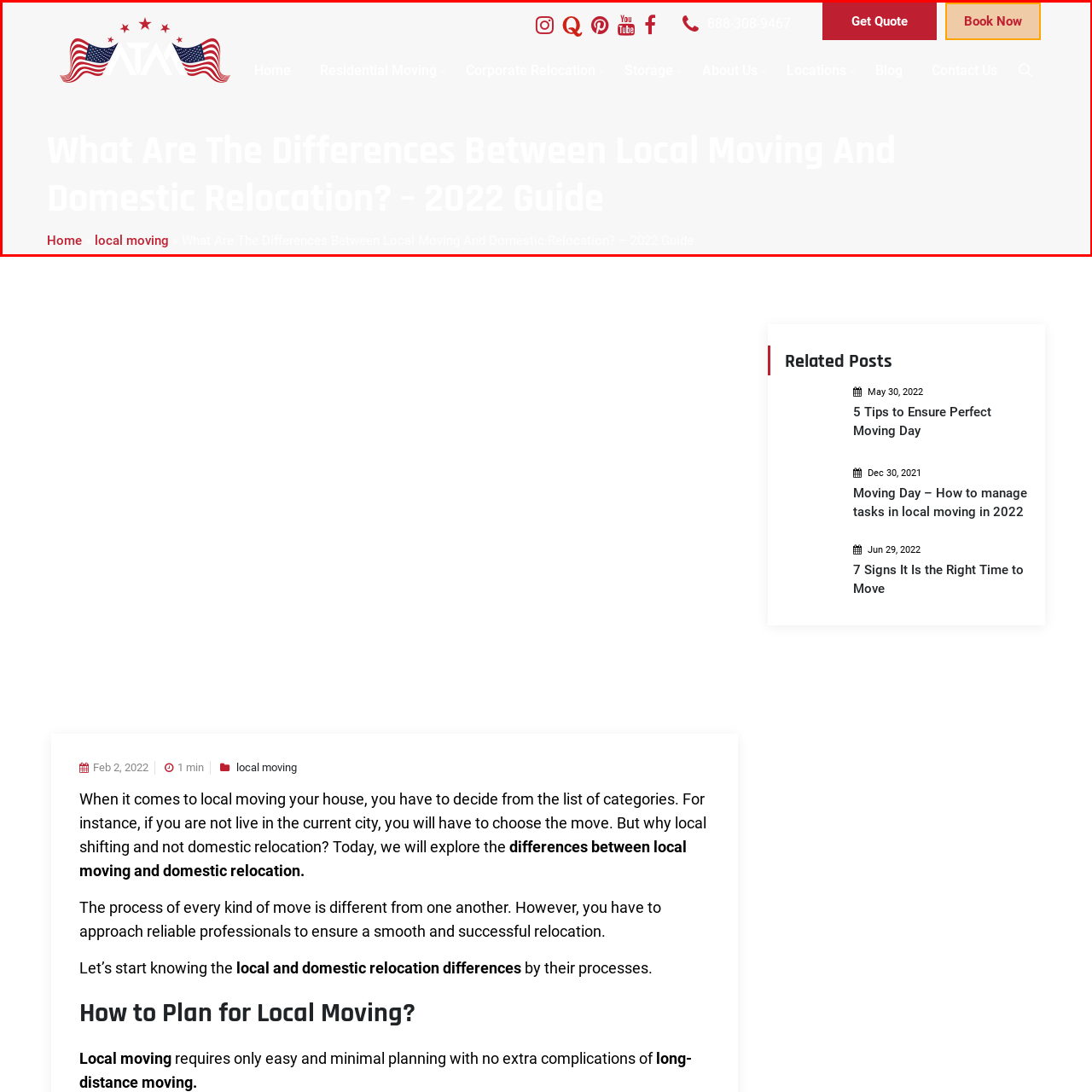Observe the content highlighted by the red box and supply a one-word or short phrase answer to the question: What is the likely meaning of the stars and stripes design elements?

Patriotic motif